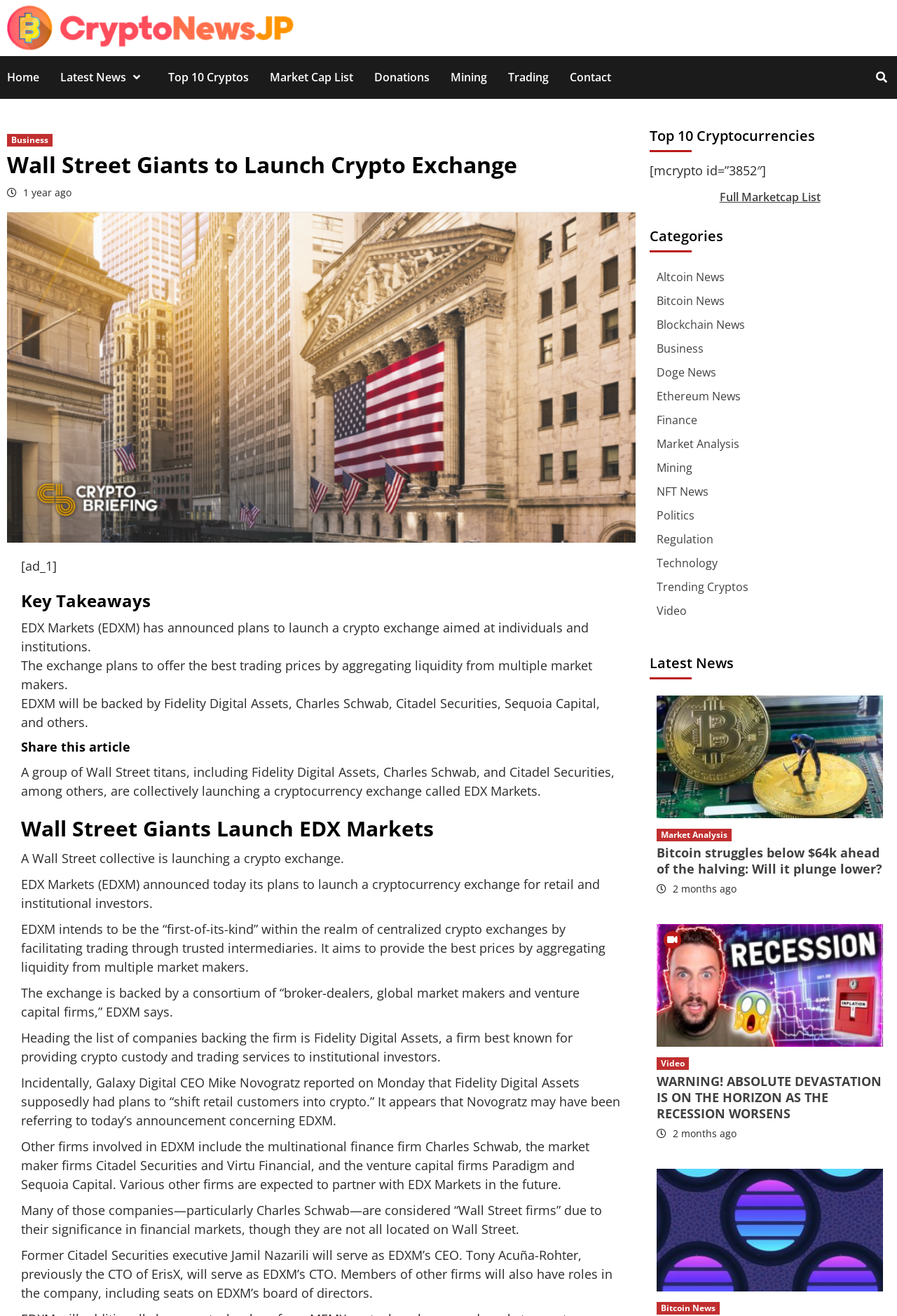Based on what you see in the screenshot, provide a thorough answer to this question: What is the purpose of EDXM?

The answer can be found in the article's content, specifically in the sentence 'The exchange plans to offer the best trading prices by aggregating liquidity from multiple market makers.'